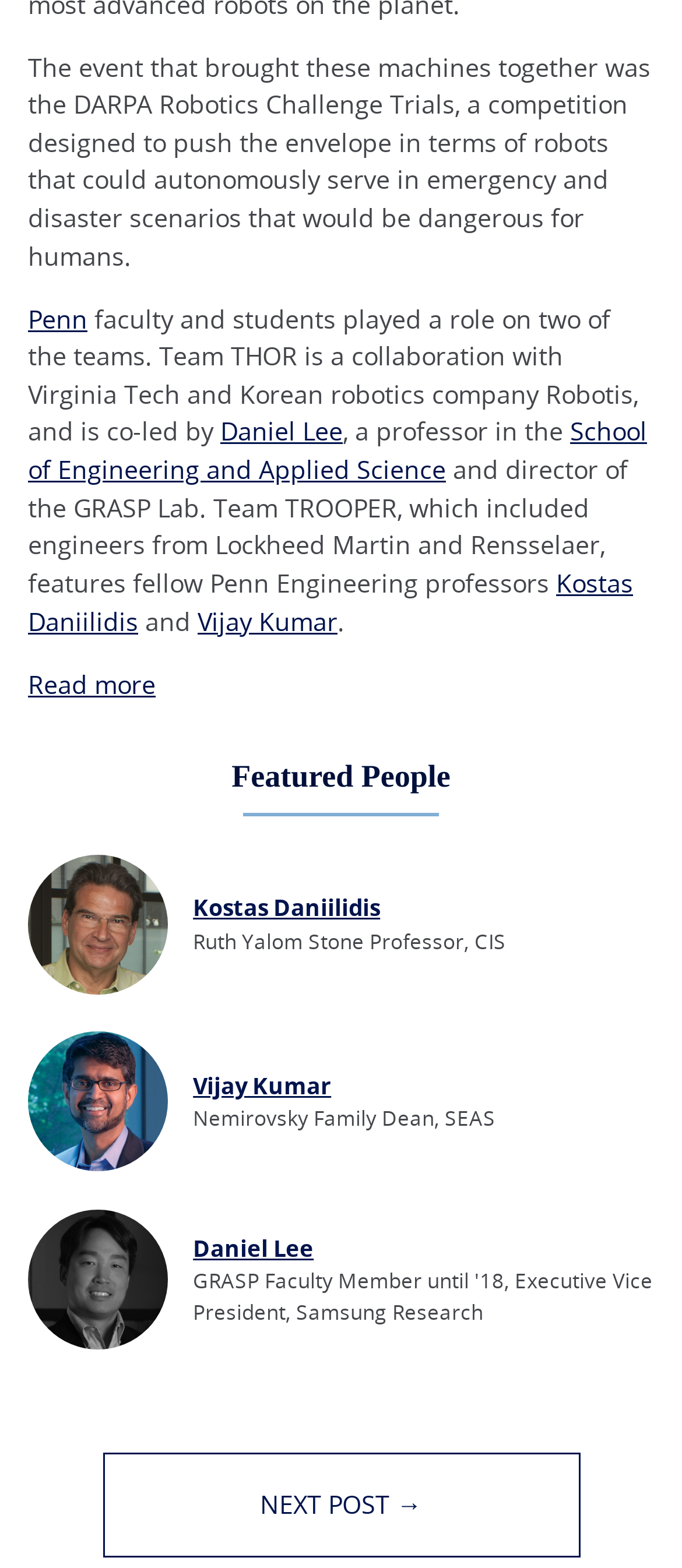What is the name of the lab mentioned in the text?
Using the information from the image, answer the question thoroughly.

From the text, we can see that the GRASP Lab is mentioned as a lab directed by Daniel Lee, a professor in the School of Engineering and Applied Science.